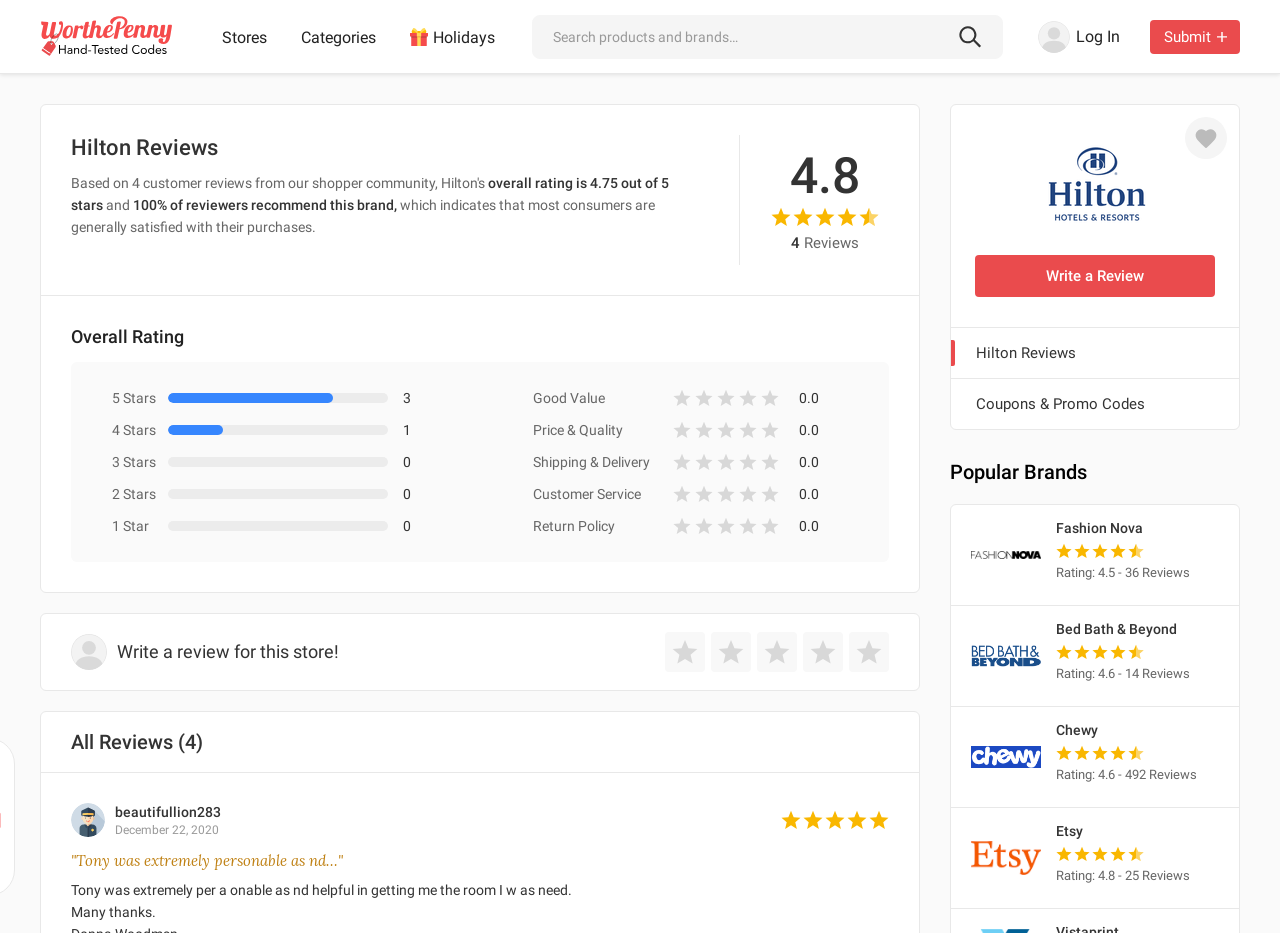Provide the bounding box coordinates of the section that needs to be clicked to accomplish the following instruction: "Search for products and brands."

[0.416, 0.016, 0.784, 0.063]